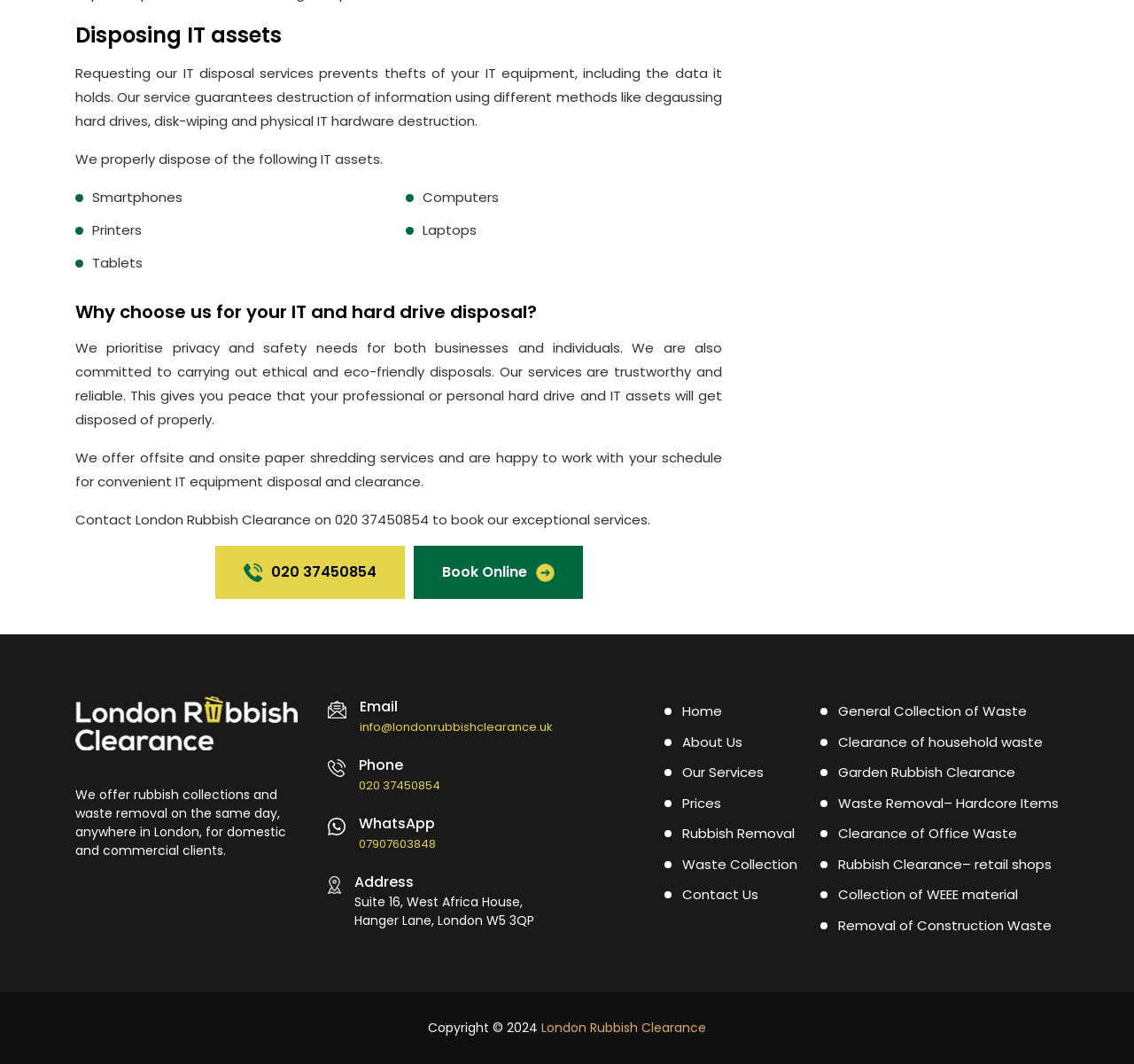Please specify the bounding box coordinates of the area that should be clicked to accomplish the following instruction: "Book online". The coordinates should consist of four float numbers between 0 and 1, i.e., [left, top, right, bottom].

[0.364, 0.513, 0.514, 0.563]